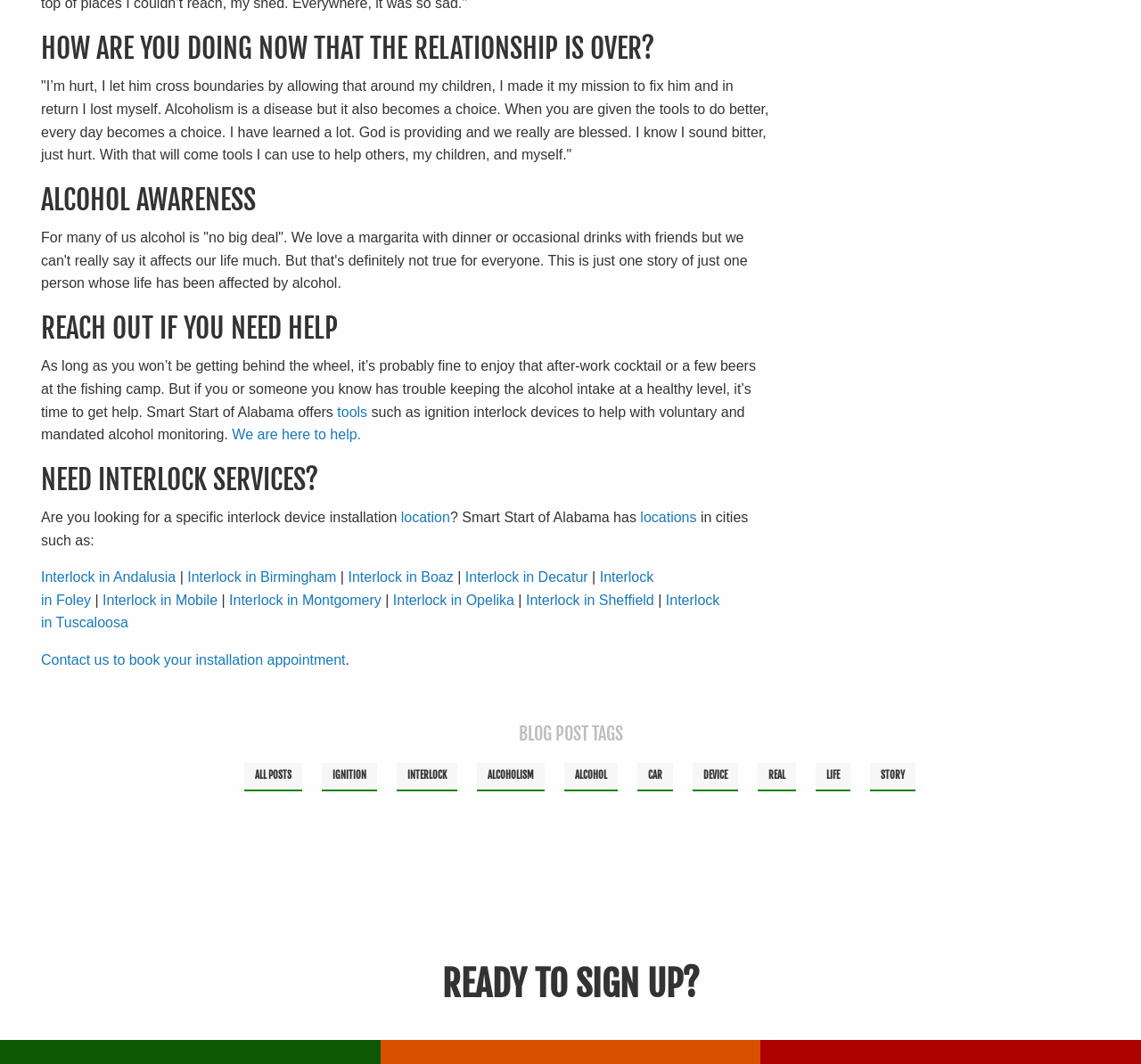Give a concise answer using one word or a phrase to the following question:
What is the purpose of the ignition interlock device?

Alcohol monitoring